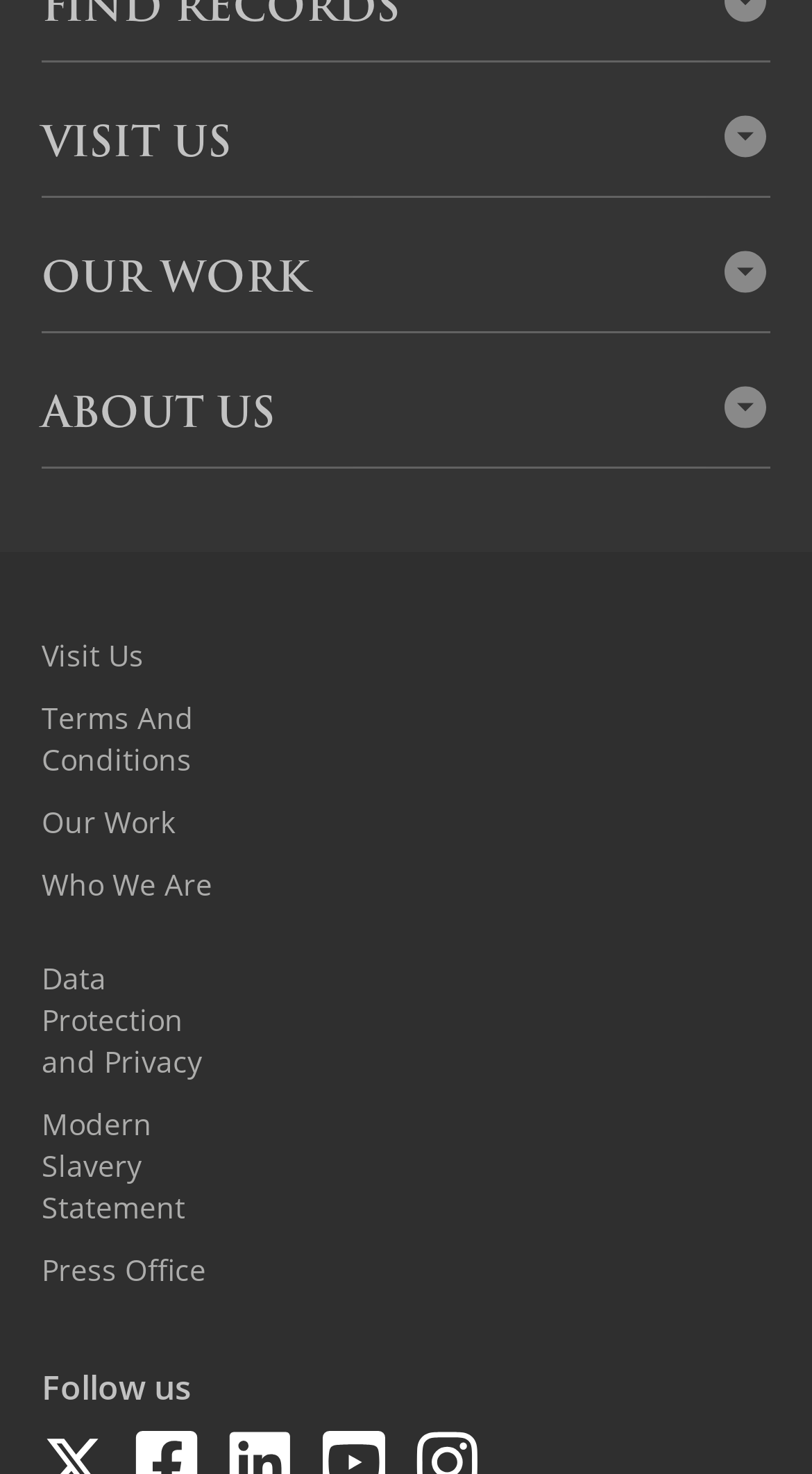What is the text above 'FIND CEMETERIES & MEMORIALS'?
Based on the visual content, answer with a single word or a brief phrase.

VISIT US